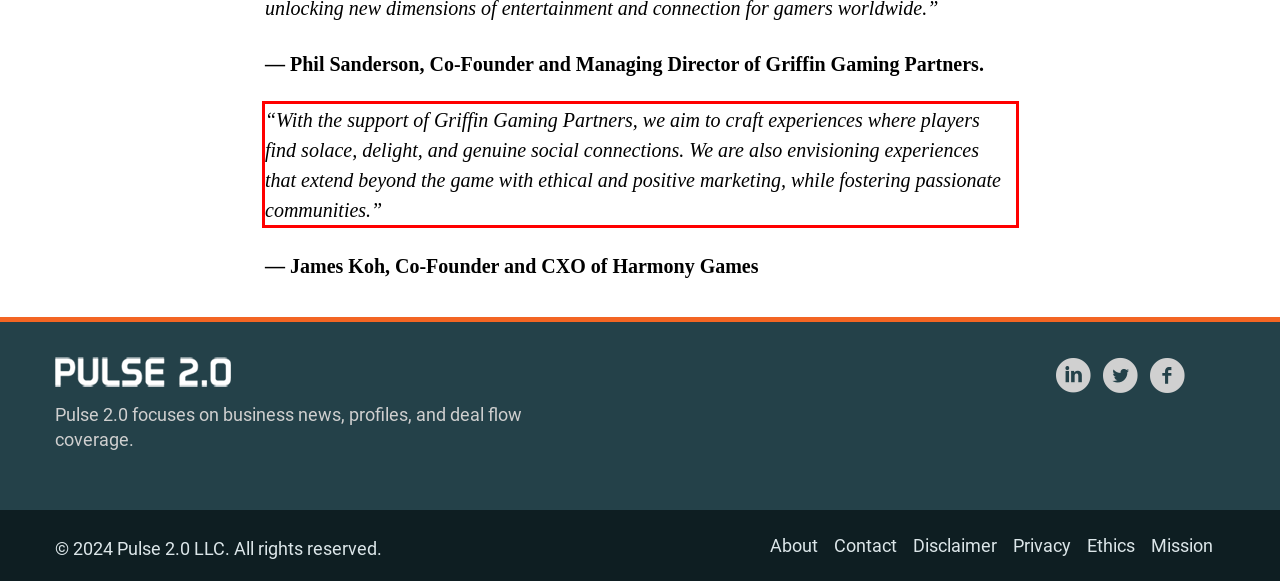Inspect the webpage screenshot that has a red bounding box and use OCR technology to read and display the text inside the red bounding box.

“With the support of Griffin Gaming Partners, we aim to craft experiences where players find solace, delight, and genuine social connections. We are also envisioning experiences that extend beyond the game with ethical and positive marketing, while fostering passionate communities.”